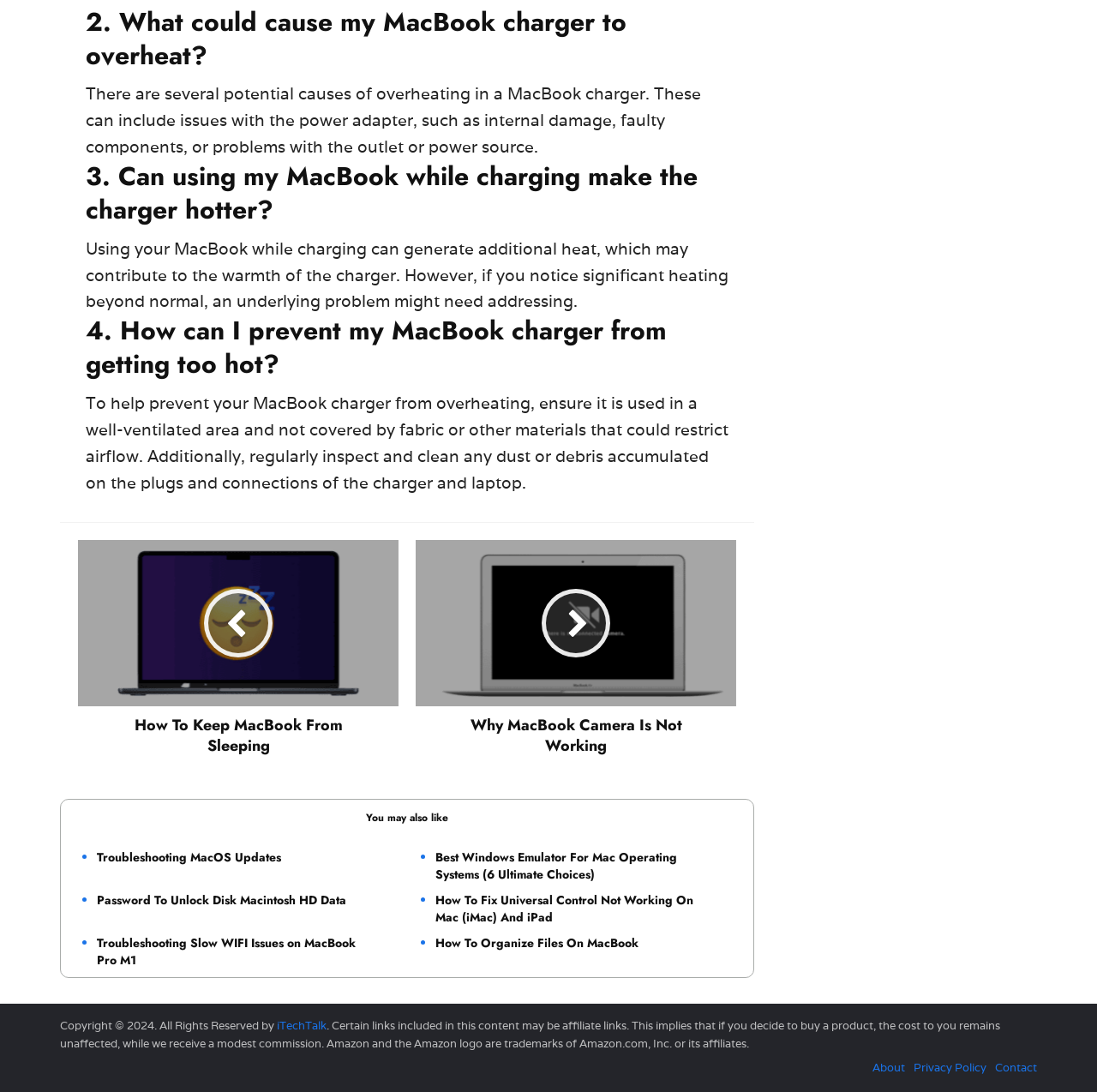Determine the bounding box for the UI element that matches this description: "iTechTalk".

[0.252, 0.932, 0.298, 0.946]